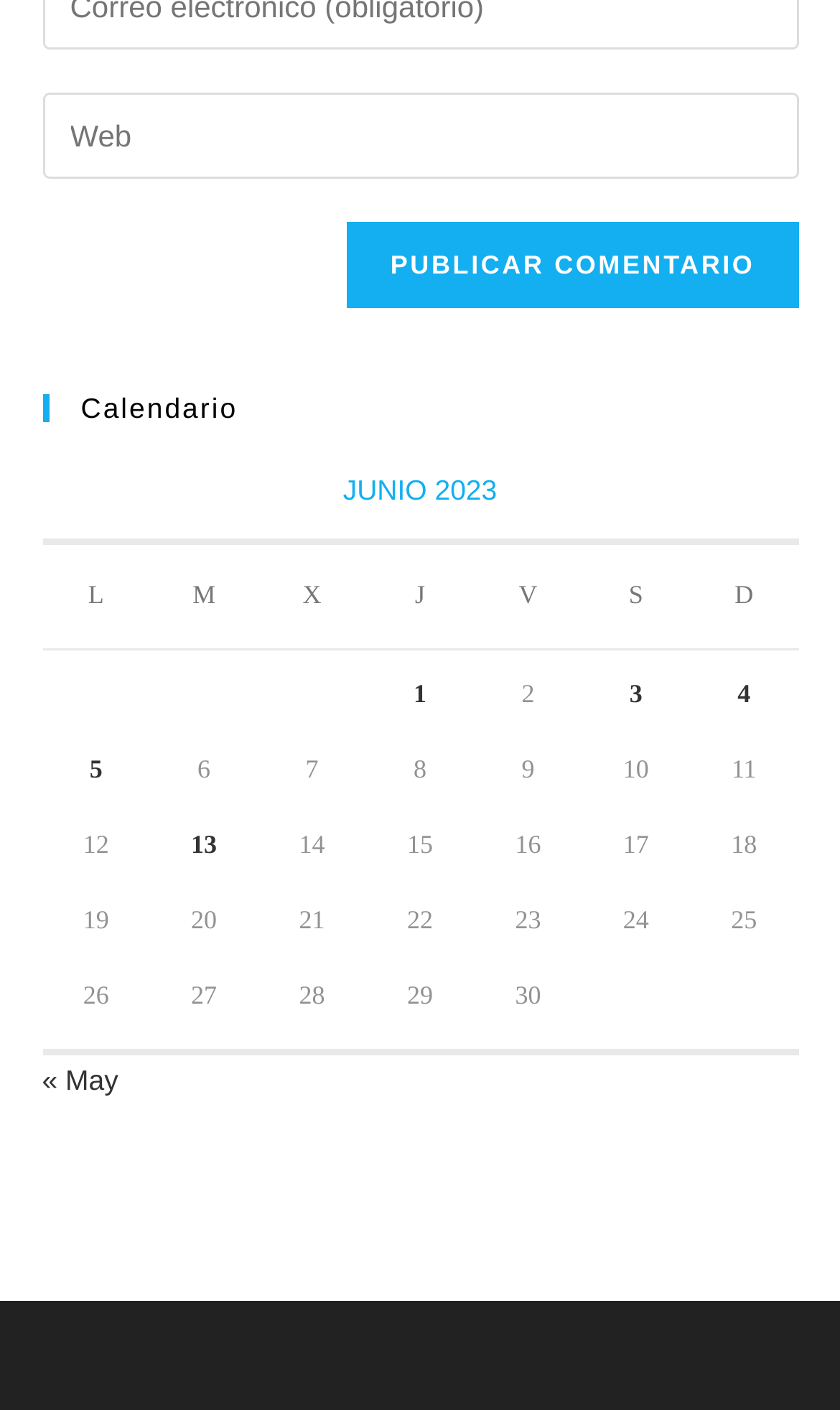Using the information in the image, give a comprehensive answer to the question: 
How many days are displayed in the calendar?

The calendar displays the dates from 1 to 30, which corresponds to the 30 days of June.